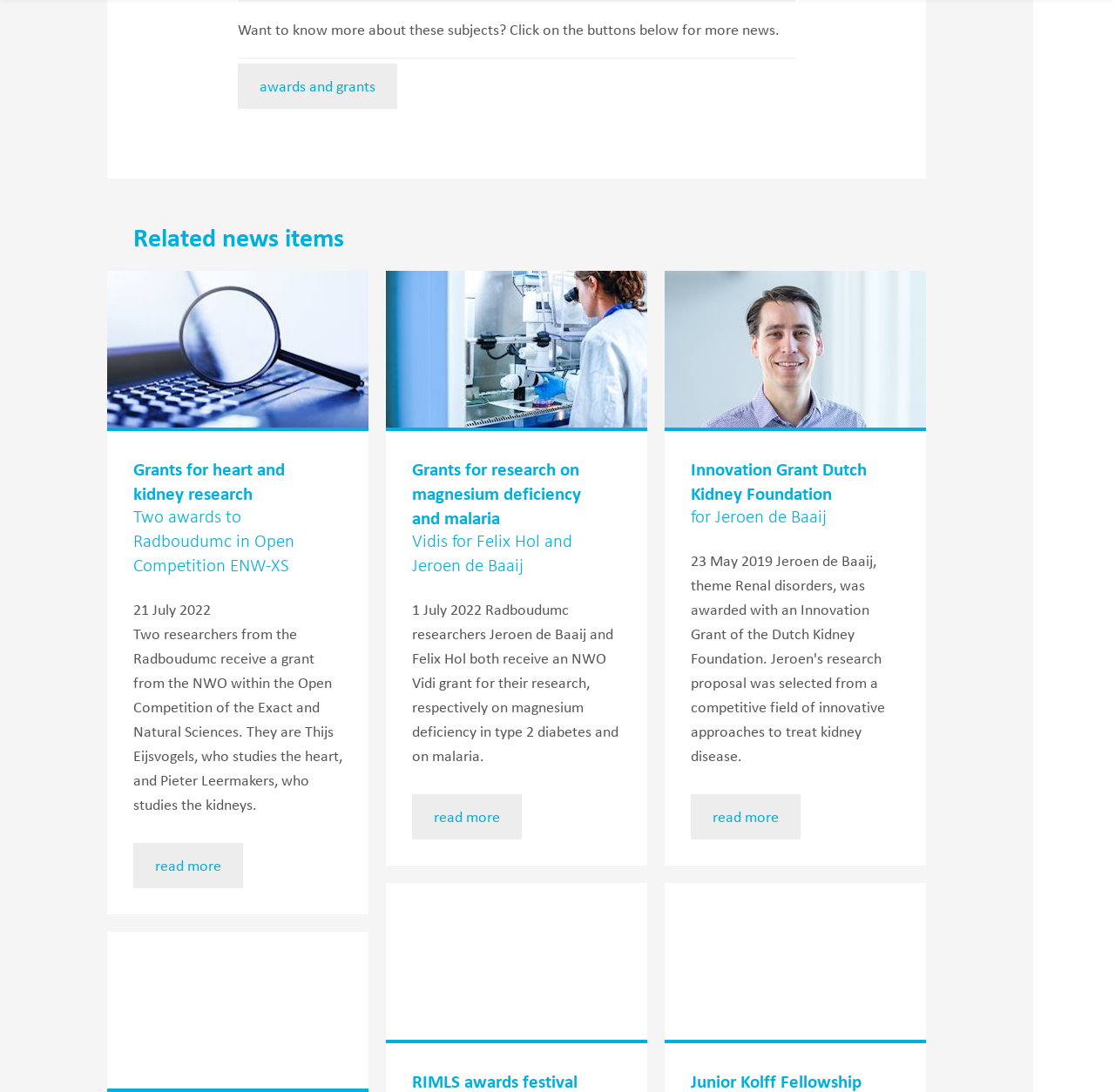Respond with a single word or phrase for the following question: 
What action can be taken on each news item?

read more